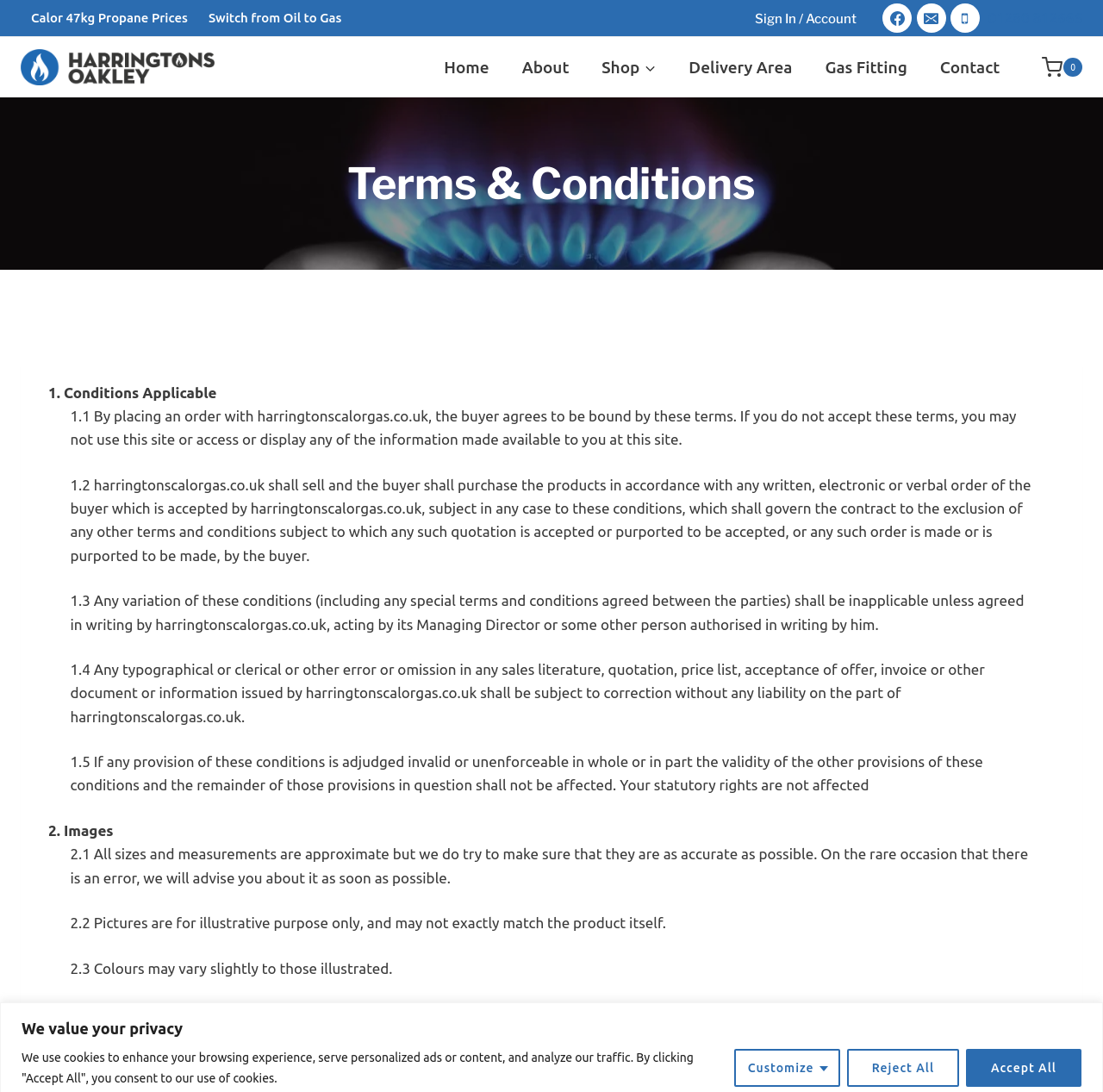Identify and extract the main heading of the webpage.

Terms & Conditions